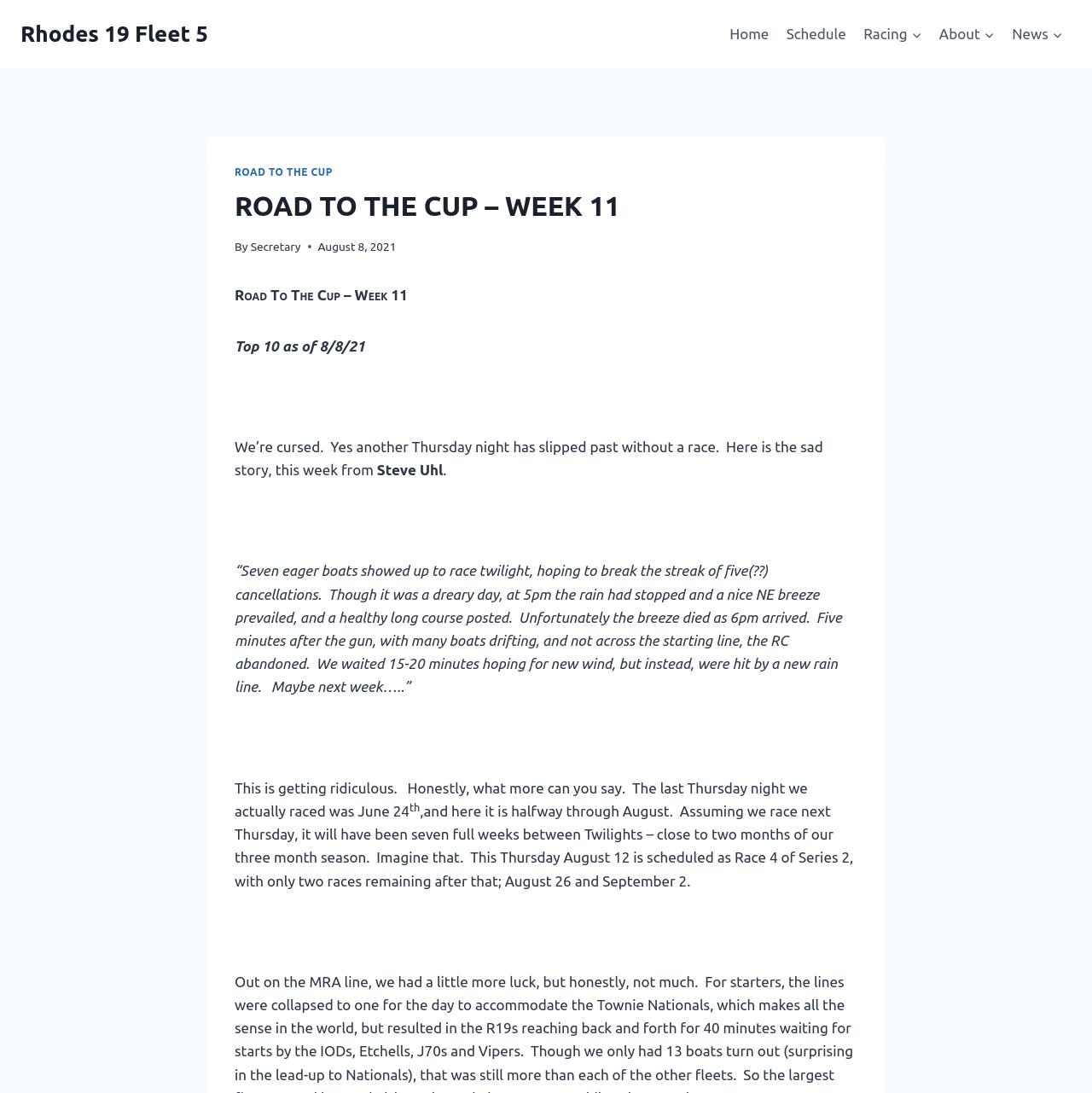Carefully observe the image and respond to the question with a detailed answer:
Who is the author of the article?

The author of the article can be found in the link 'By Secretary' at the top of the page. This indicates that the article was written by the Secretary.